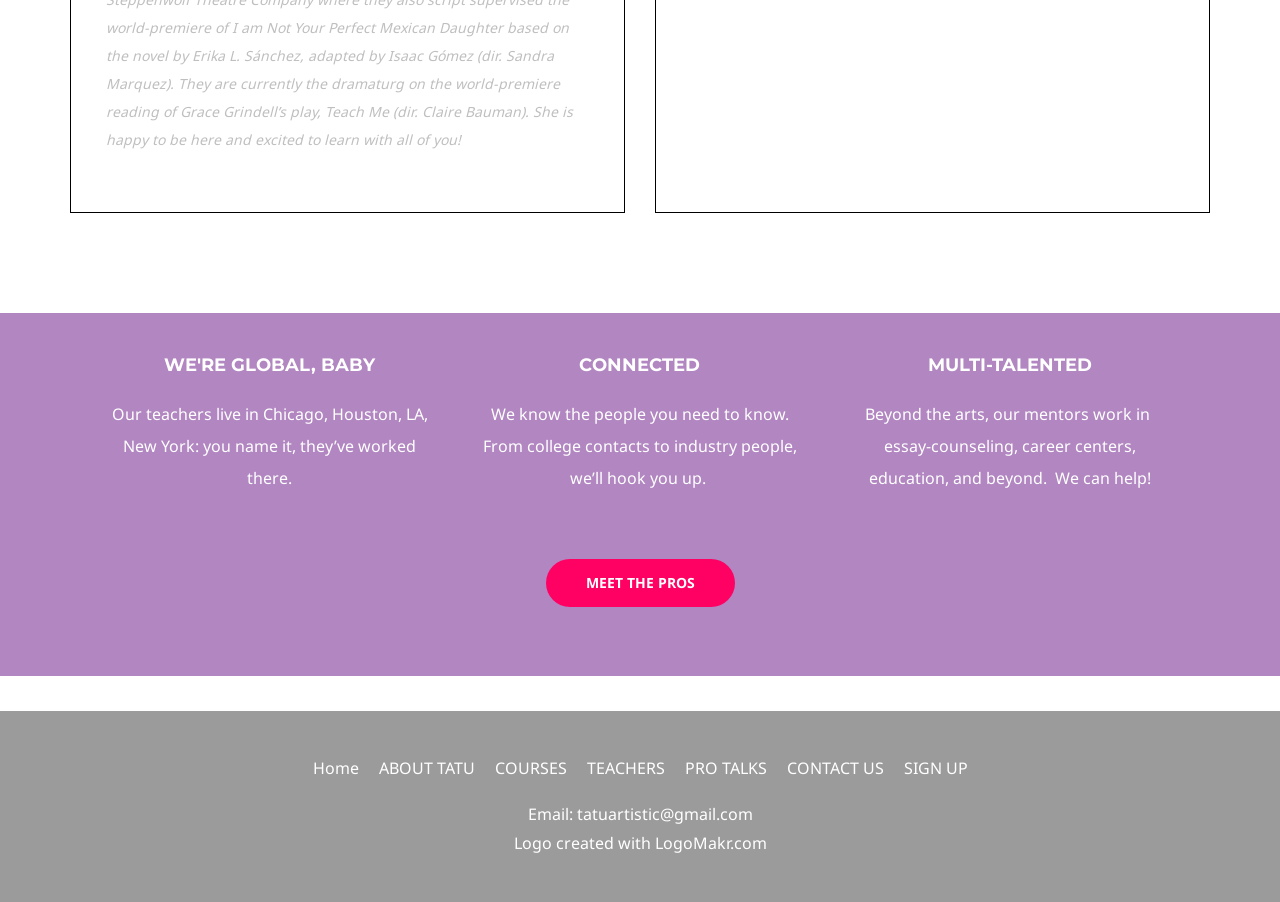Please determine the bounding box coordinates of the clickable area required to carry out the following instruction: "View the 'COURSES' page". The coordinates must be four float numbers between 0 and 1, represented as [left, top, right, bottom].

[0.38, 0.839, 0.449, 0.864]